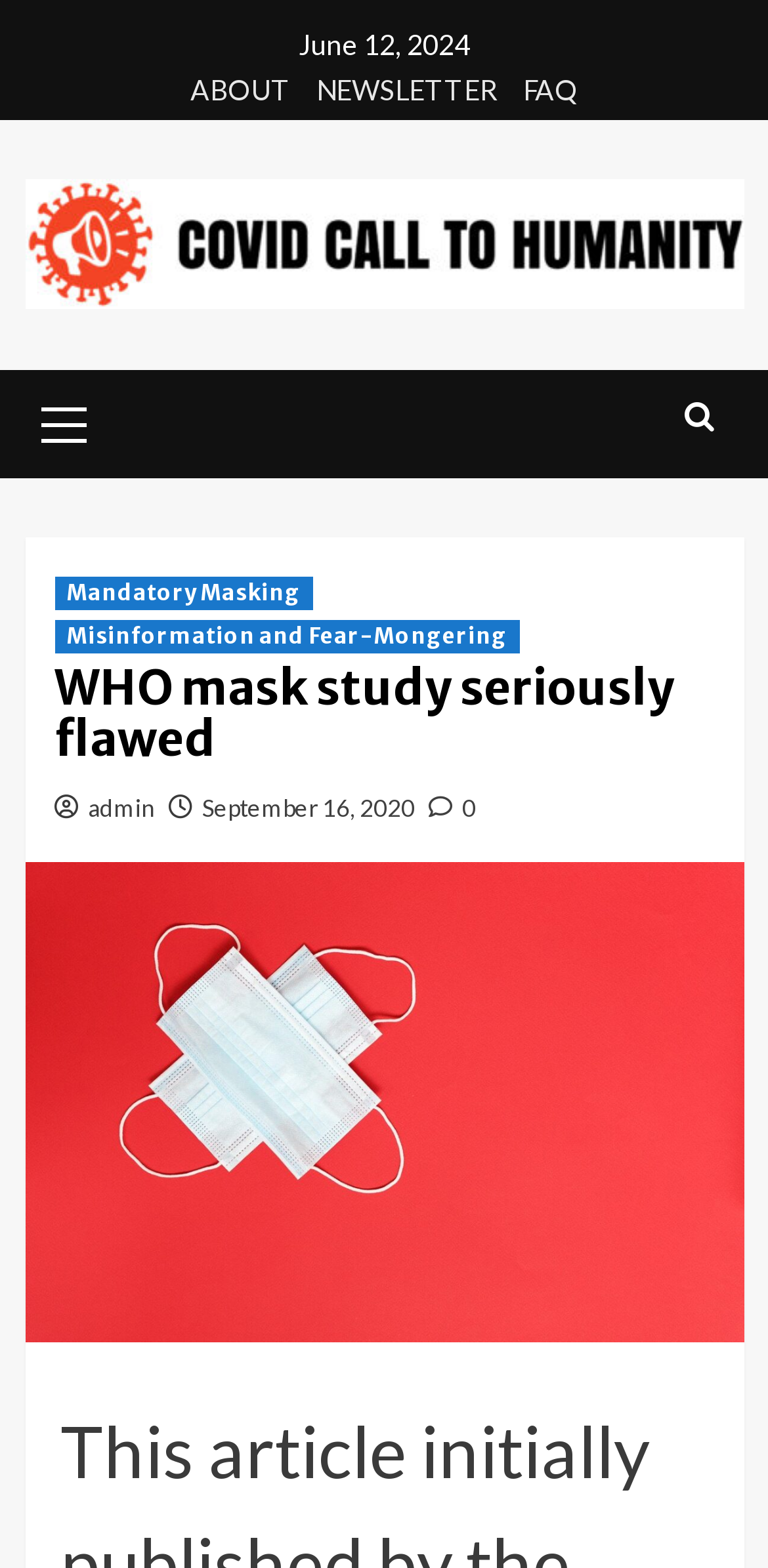Could you find the bounding box coordinates of the clickable area to complete this instruction: "Click admin link"?

[0.114, 0.506, 0.201, 0.525]